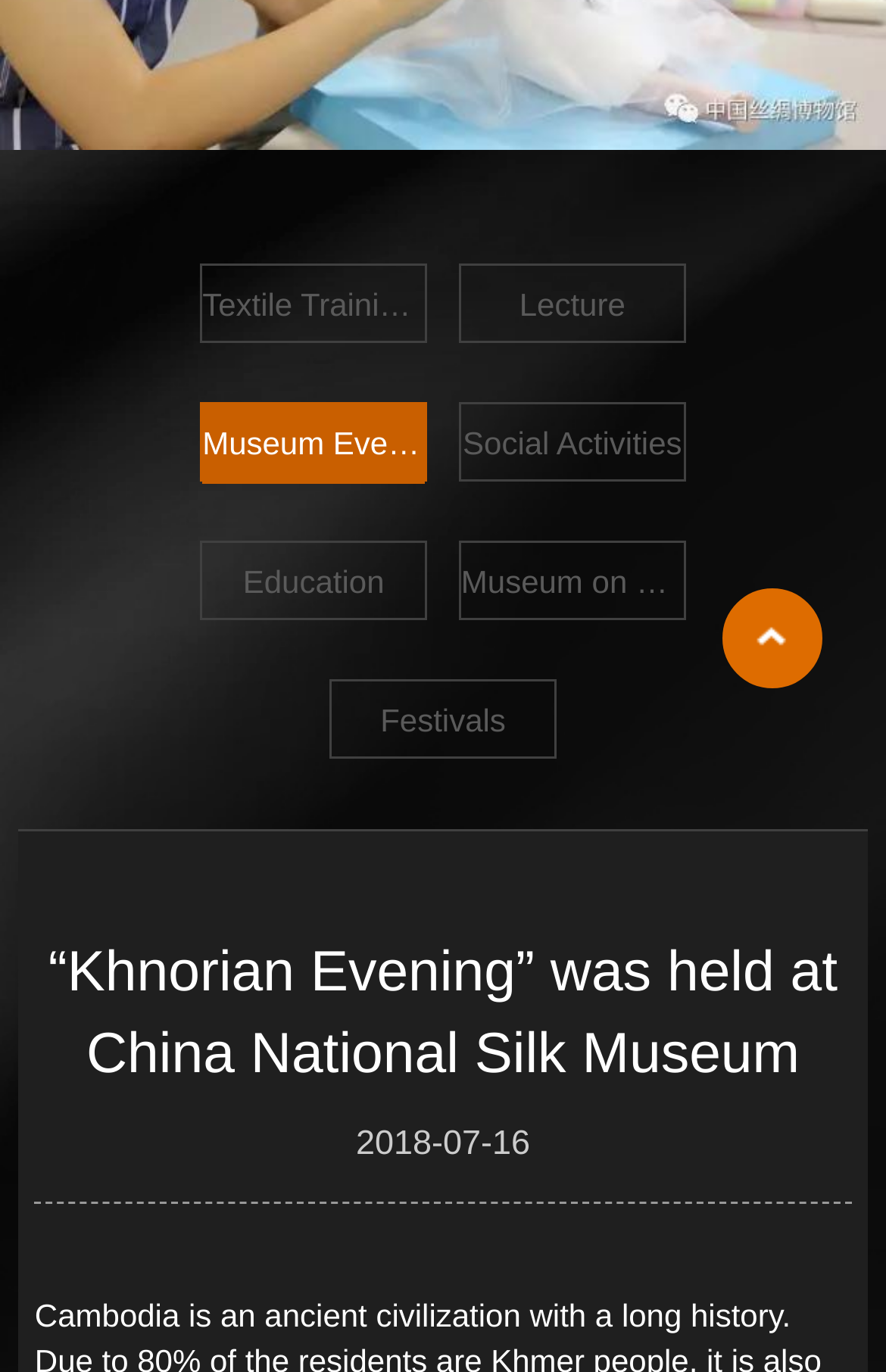Identify the coordinates of the bounding box for the element described below: "Festivals". Return the coordinates as four float numbers between 0 and 1: [left, top, right, bottom].

[0.374, 0.497, 0.626, 0.555]